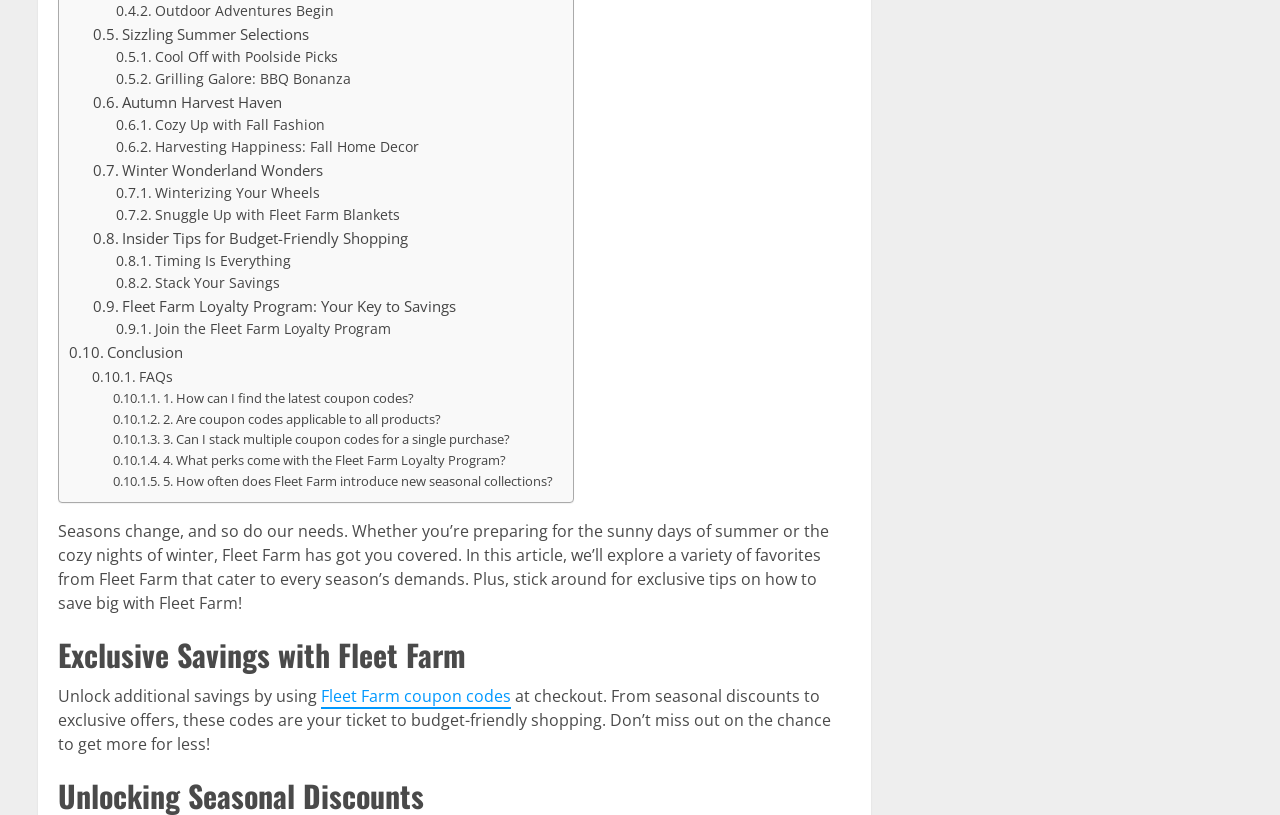Respond to the question below with a single word or phrase:
How many seasonal collections are mentioned on the webpage?

5